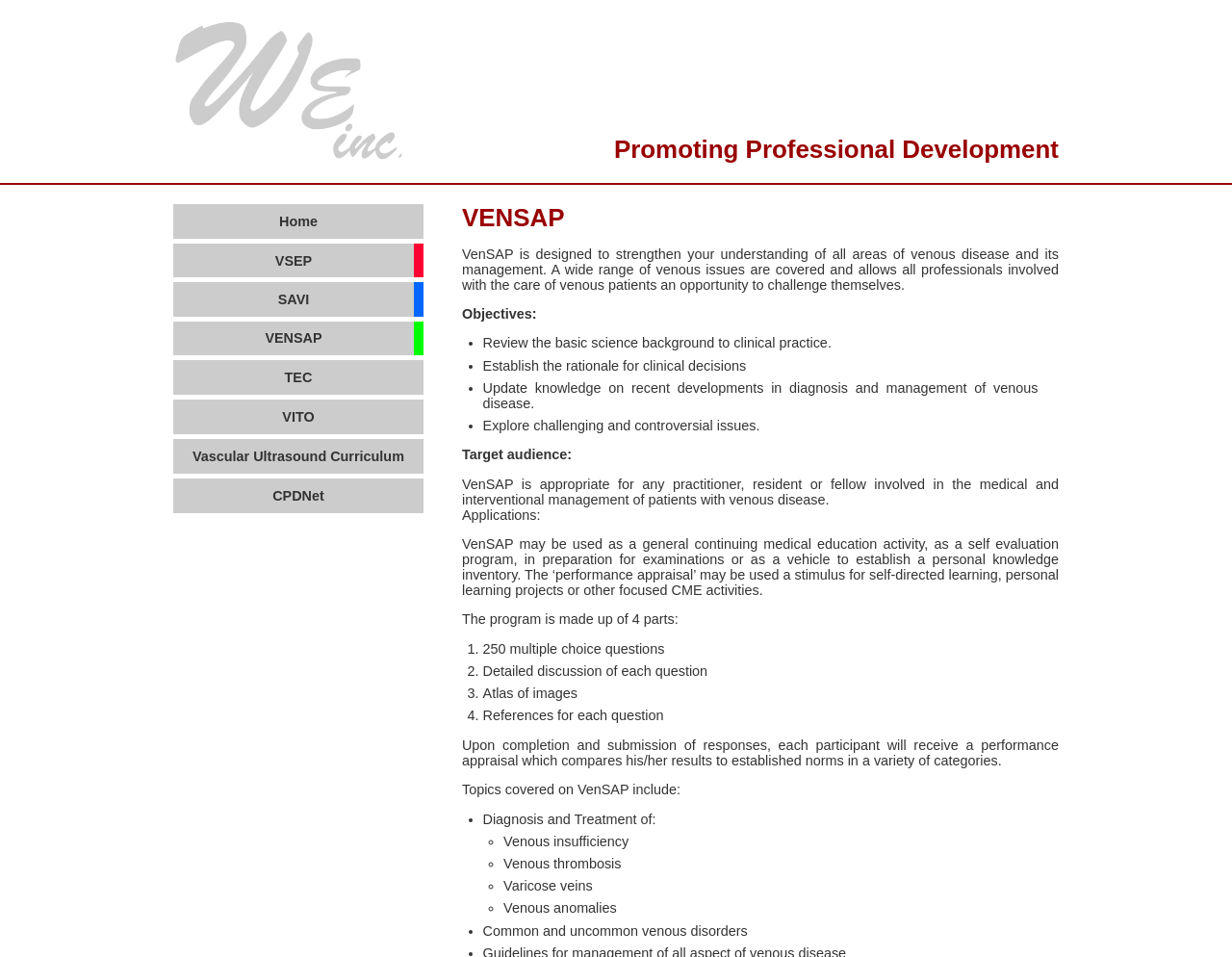Please identify the bounding box coordinates of the element that needs to be clicked to perform the following instruction: "Click on the 'VENSAP' link".

[0.141, 0.336, 0.336, 0.371]